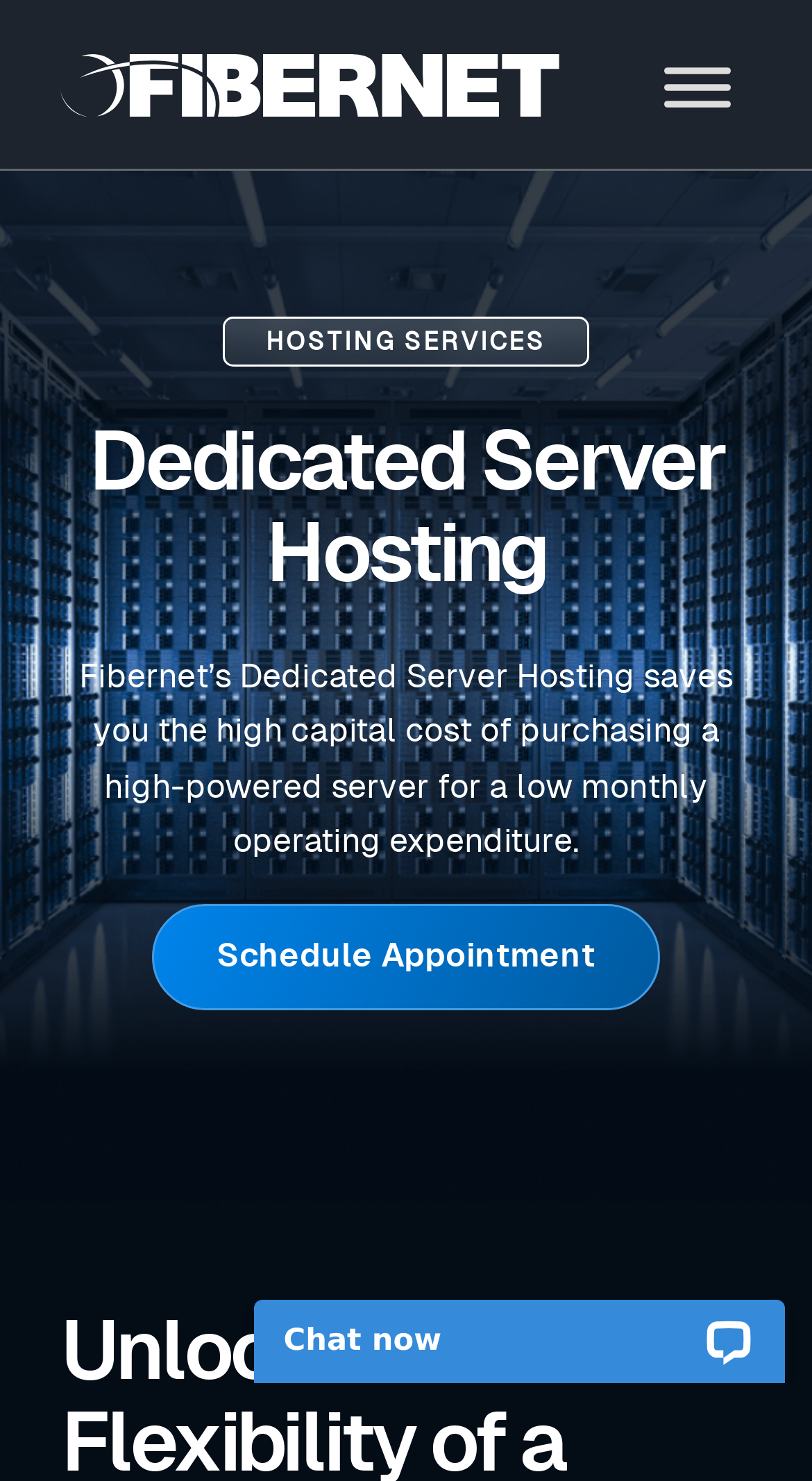What is the function of the 'Toggle Menu' button?
Provide a well-explained and detailed answer to the question.

The 'Toggle Menu' button is located at the top right of the webpage, and it is likely used to toggle the visibility of a menu or navigation bar.